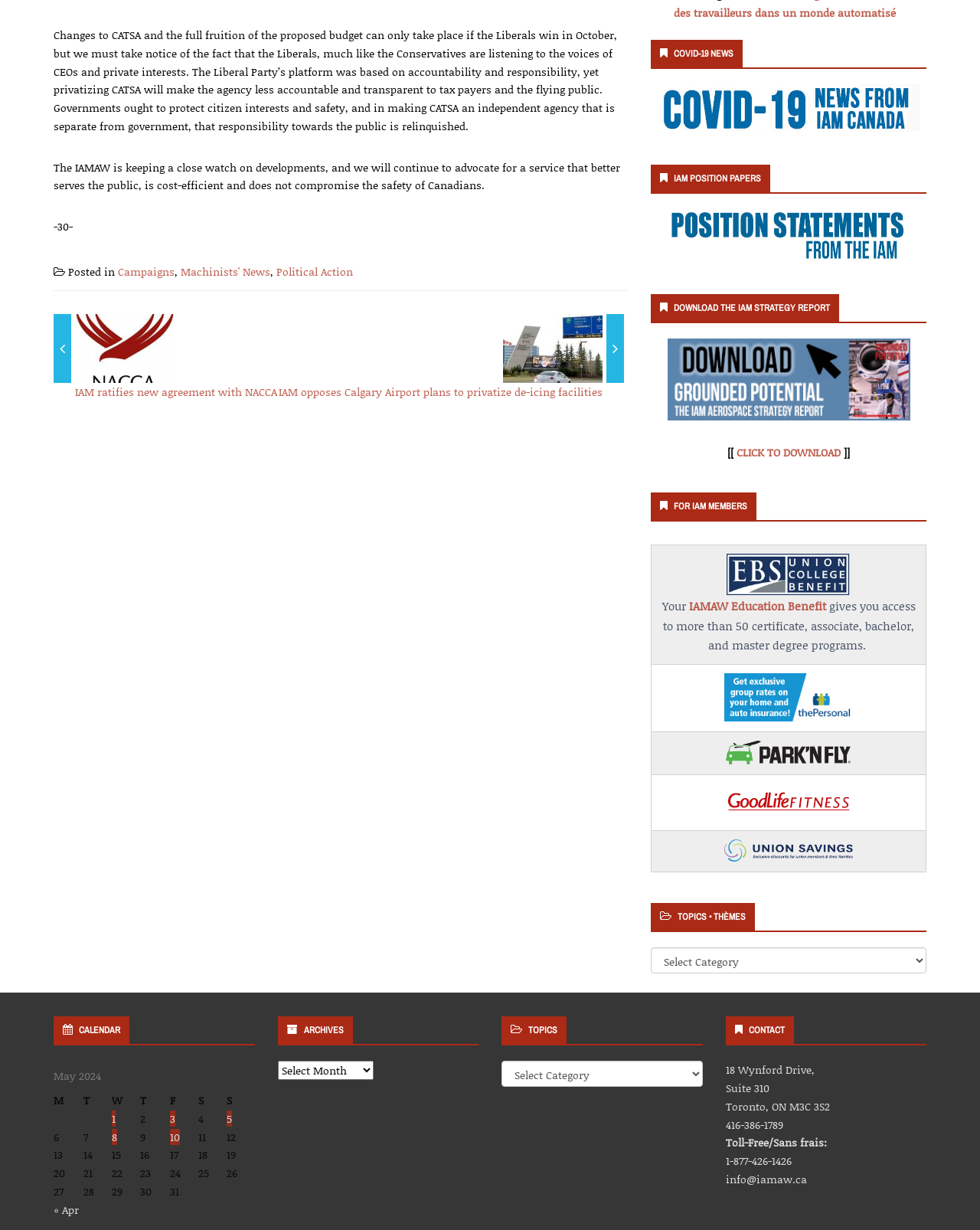Based on the element description Political Action, identify the bounding box of the UI element in the given webpage screenshot. The coordinates should be in the format (top-left x, top-left y, bottom-right x, bottom-right y) and must be between 0 and 1.

[0.282, 0.214, 0.36, 0.227]